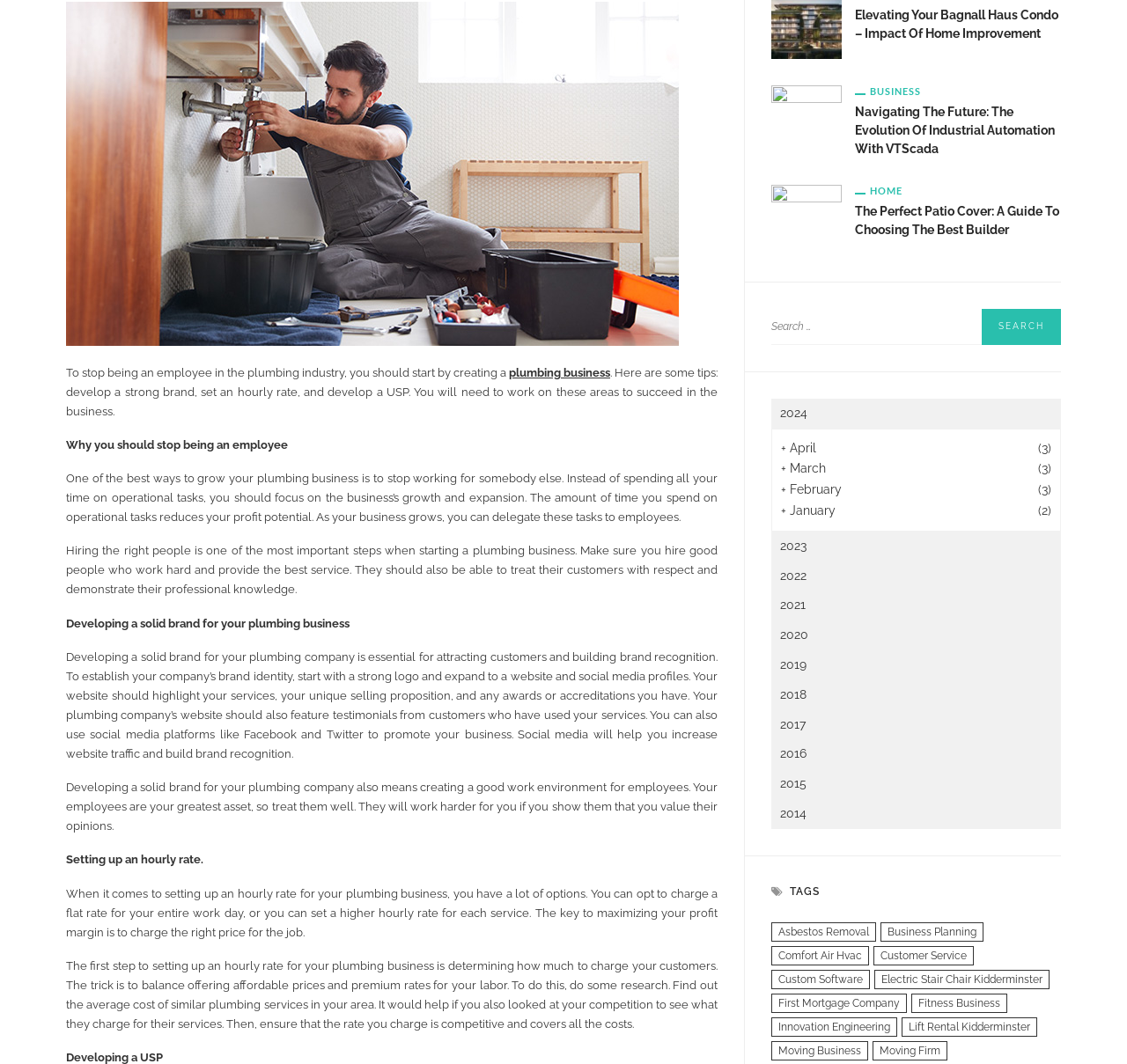Provide the bounding box coordinates of the UI element that matches the description: "2023".

[0.684, 0.499, 0.941, 0.527]